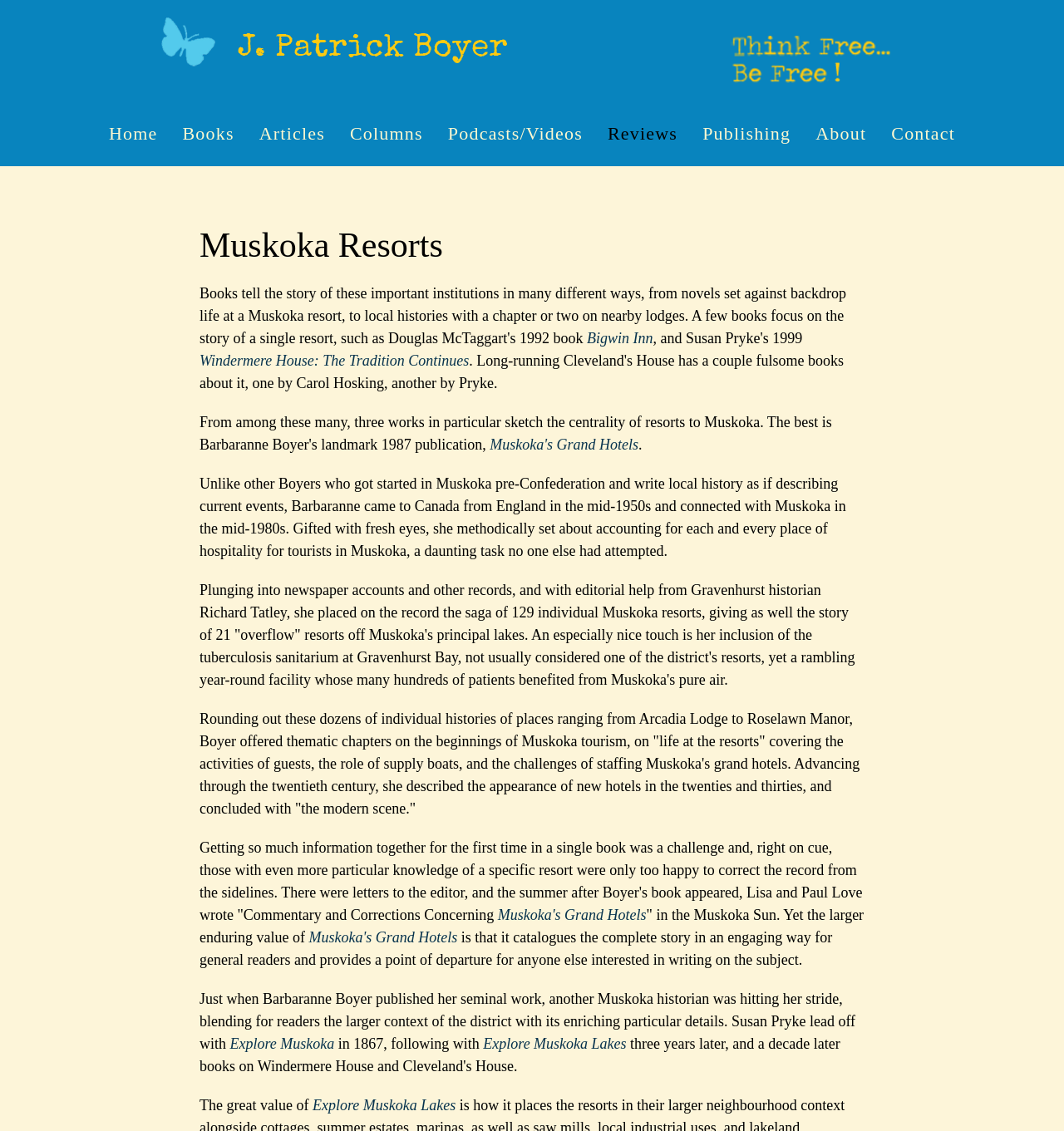Identify the bounding box coordinates of the section that should be clicked to achieve the task described: "Click on the 'Contact' link".

[0.826, 0.088, 0.909, 0.147]